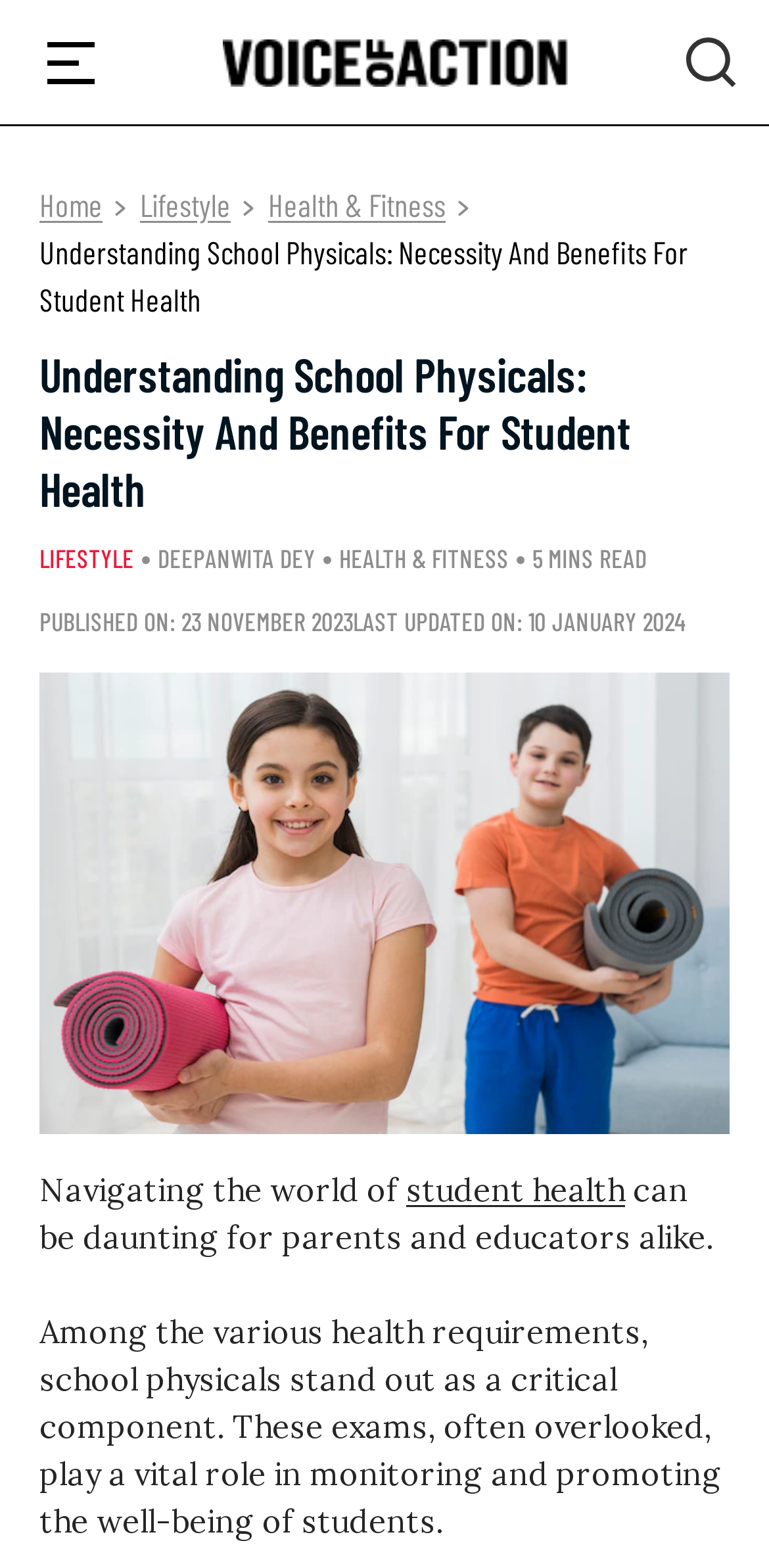What is the author's name?
Based on the image, answer the question with as much detail as possible.

The author's name can be found by looking at the text 'DEEPANWITA DEY' located below the title of the article. This text indicates that the author's name is DEEPANWITA DEY.